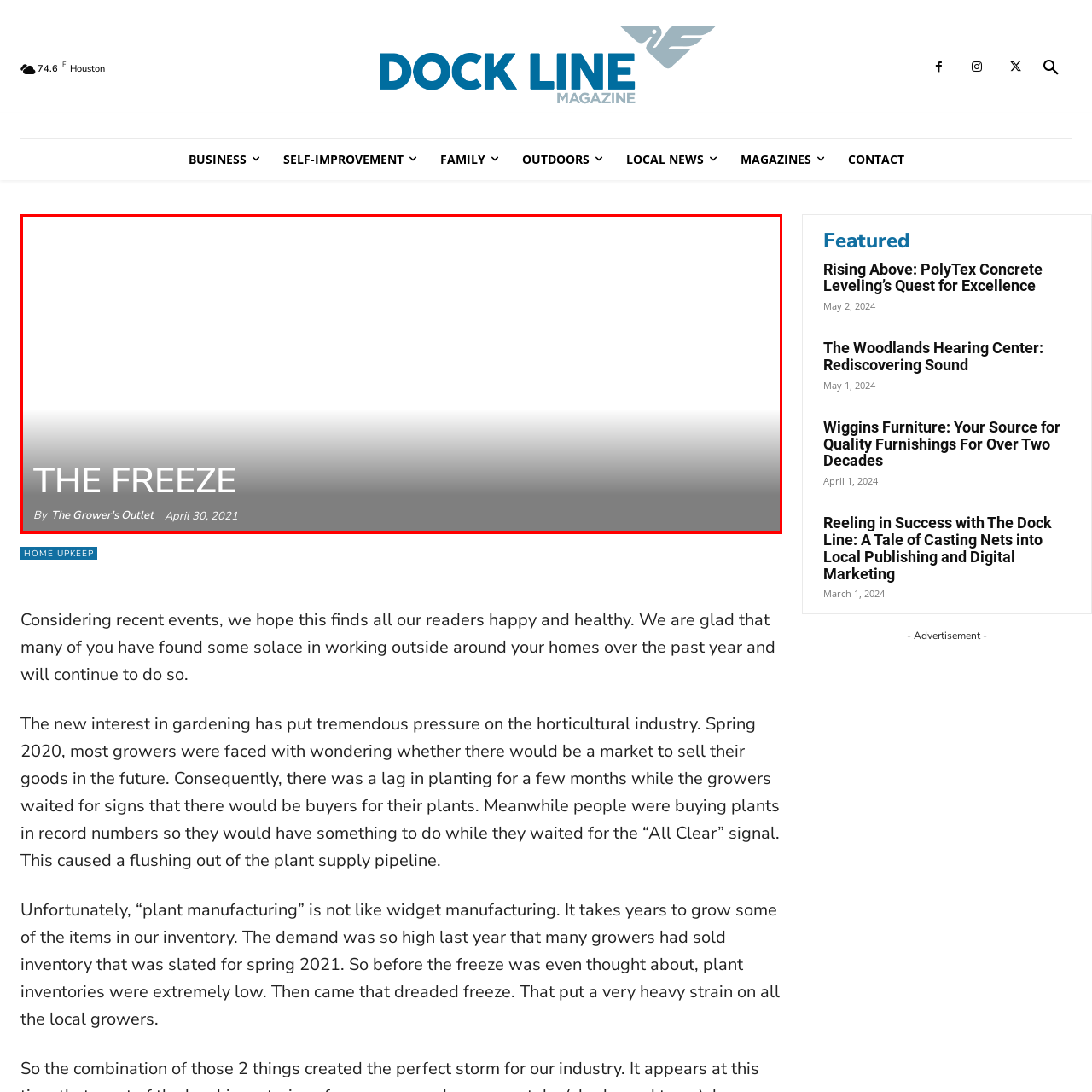Who is the author of the article?
Look closely at the image inside the red bounding box and answer the question with as much detail as possible.

The author's credit is displayed below the title, indicating that the article is written by The Grower's Outlet, which is likely a publication or organization related to gardening.